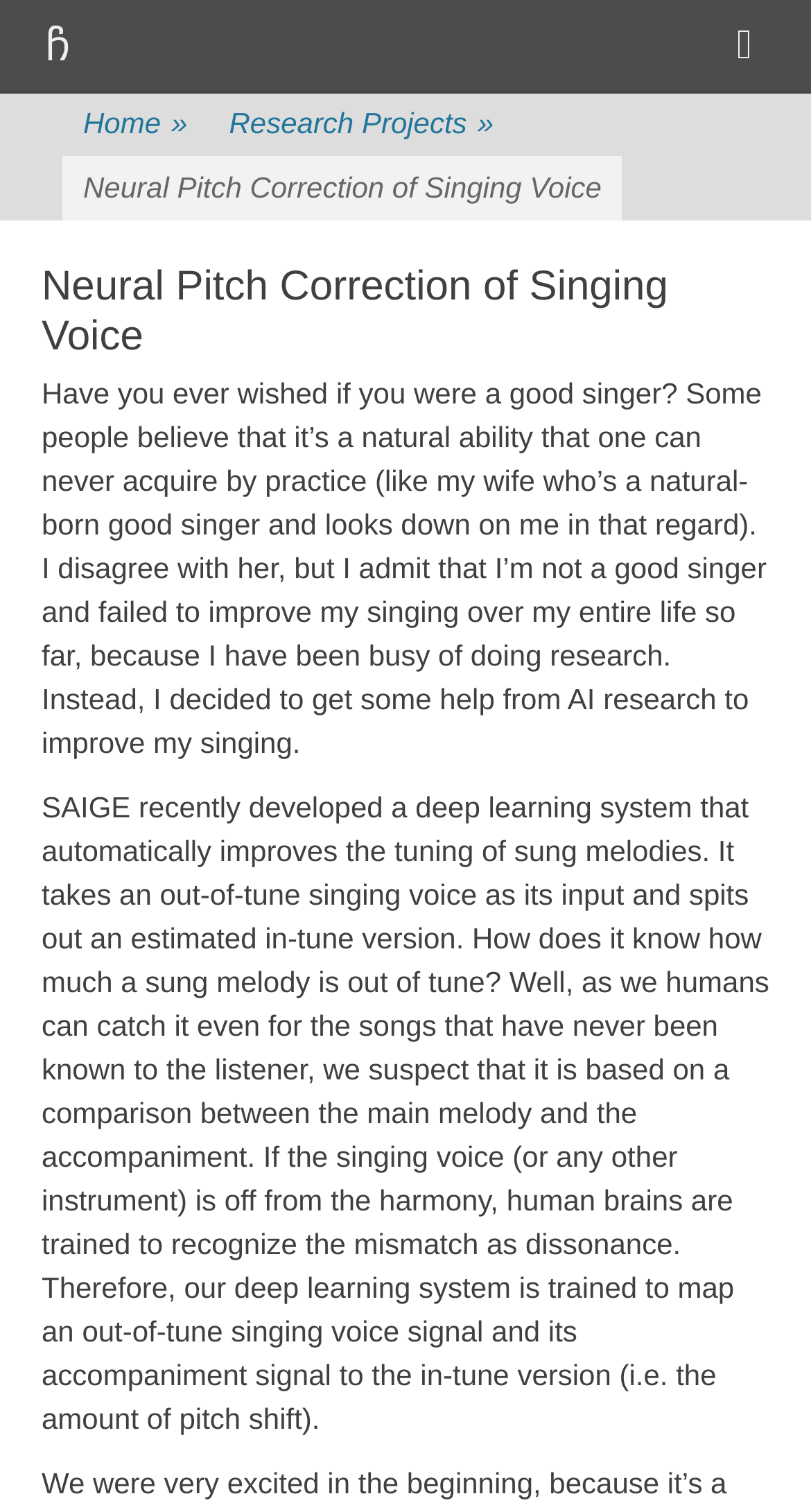What is the author's opinion about singing ability?
Provide a thorough and detailed answer to the question.

The author disagrees with the idea that singing ability is a natural talent that cannot be acquired by practice, and instead believes that it can be improved with the help of AI research.